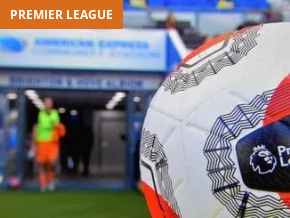Refer to the screenshot and answer the following question in detail:
What is the name of the stadium sponsor?

The name of the stadium sponsor is American Express, which is indicated by the overhead signage in the background of the image that reads 'American Express', suggesting that the stadium is sponsored by the American Express company.